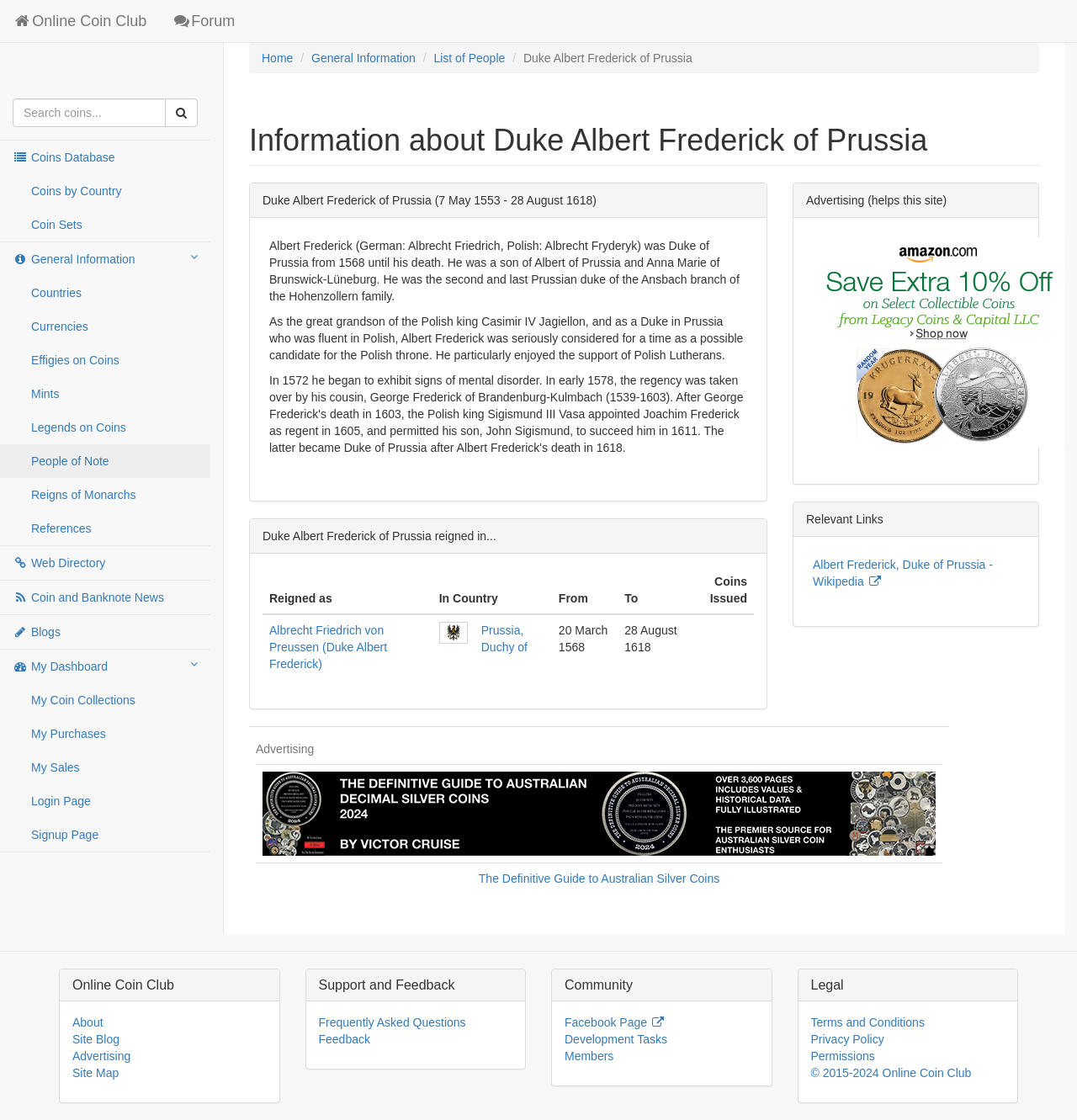Please indicate the bounding box coordinates for the clickable area to complete the following task: "Search coins". The coordinates should be specified as four float numbers between 0 and 1, i.e., [left, top, right, bottom].

[0.012, 0.088, 0.154, 0.113]